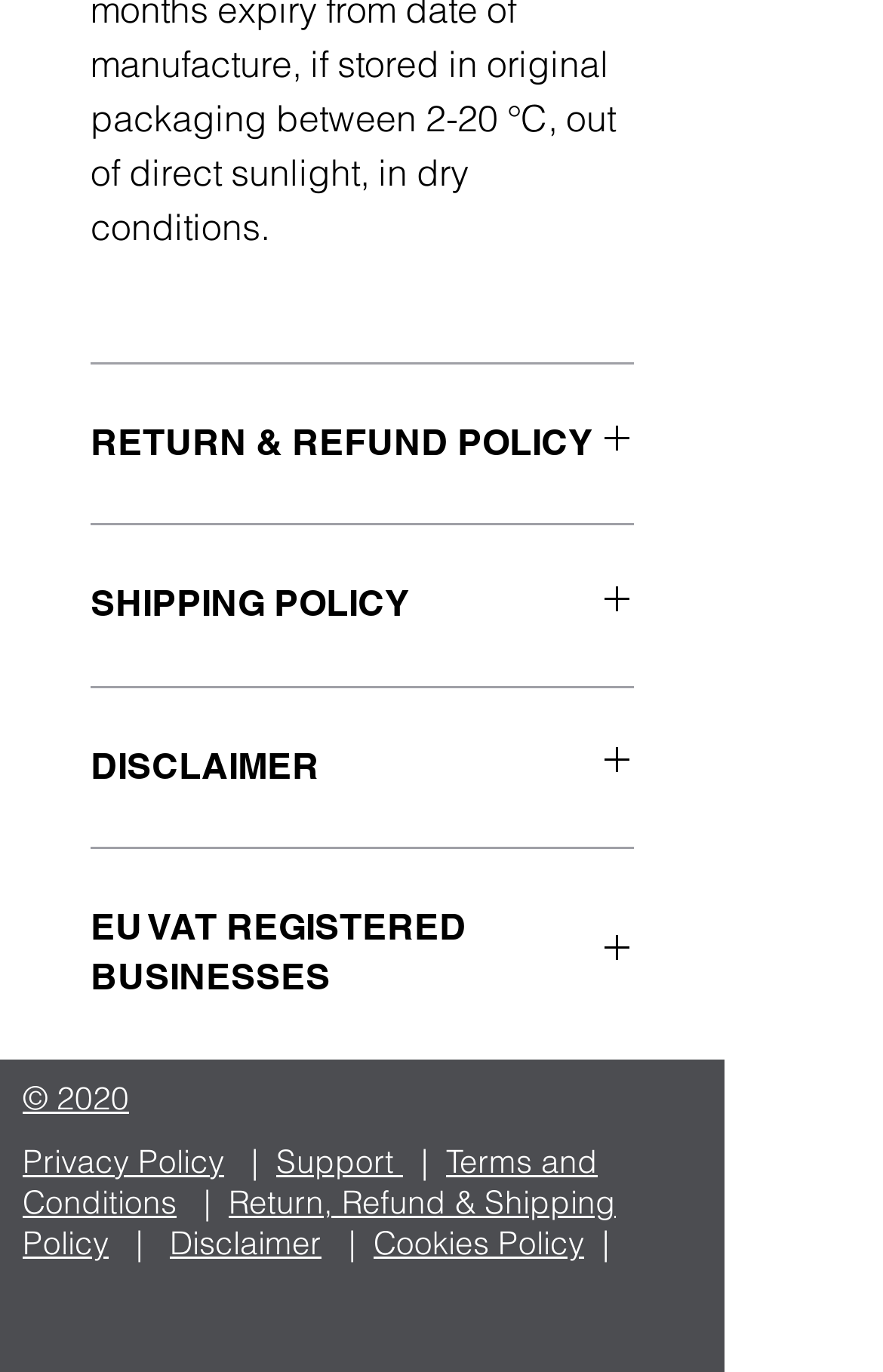Locate the bounding box coordinates of the area where you should click to accomplish the instruction: "Check shipping policy".

[0.103, 0.423, 0.718, 0.46]